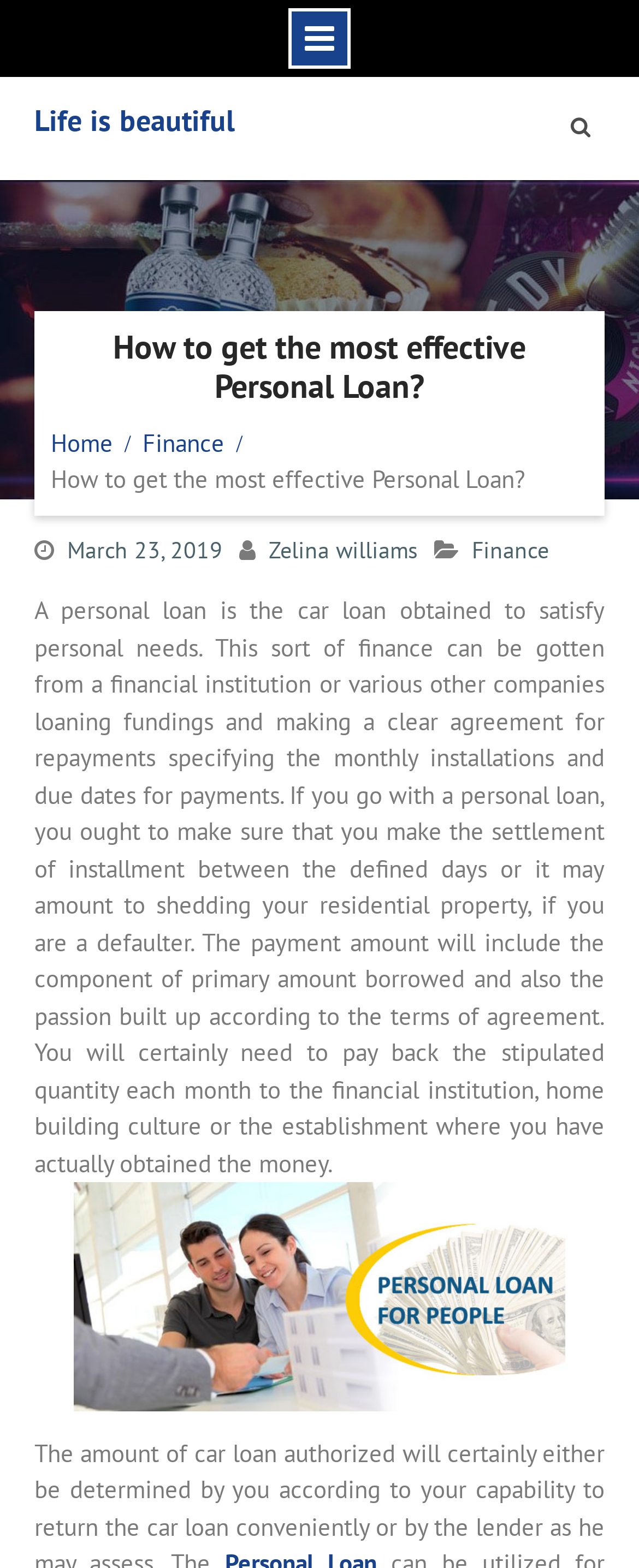Can you find and provide the title of the webpage?

How to get the most effective Personal Loan?